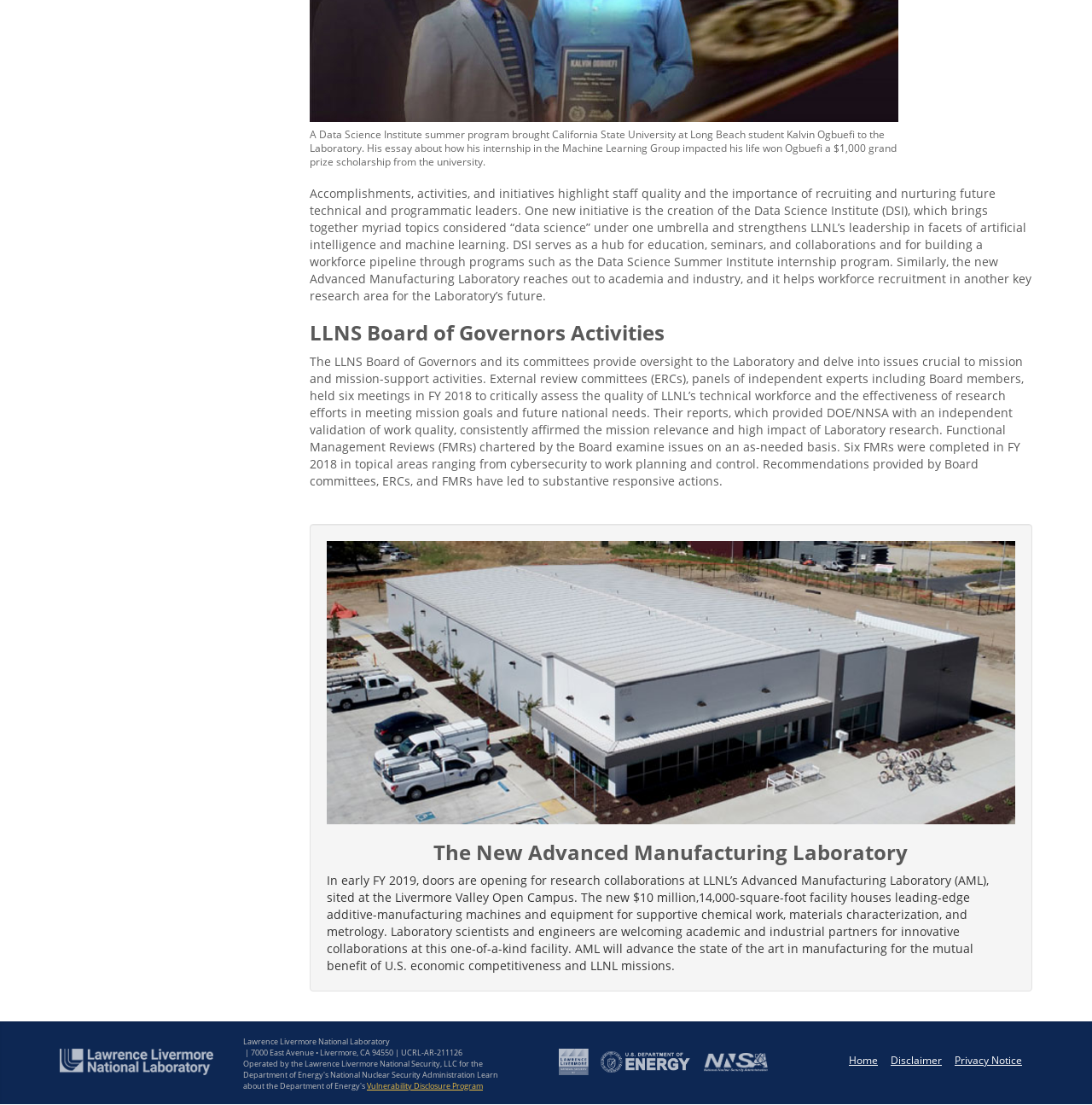Respond with a single word or phrase to the following question:
What is the address of the laboratory?

7000 East Avenue, Livermore, CA 94550